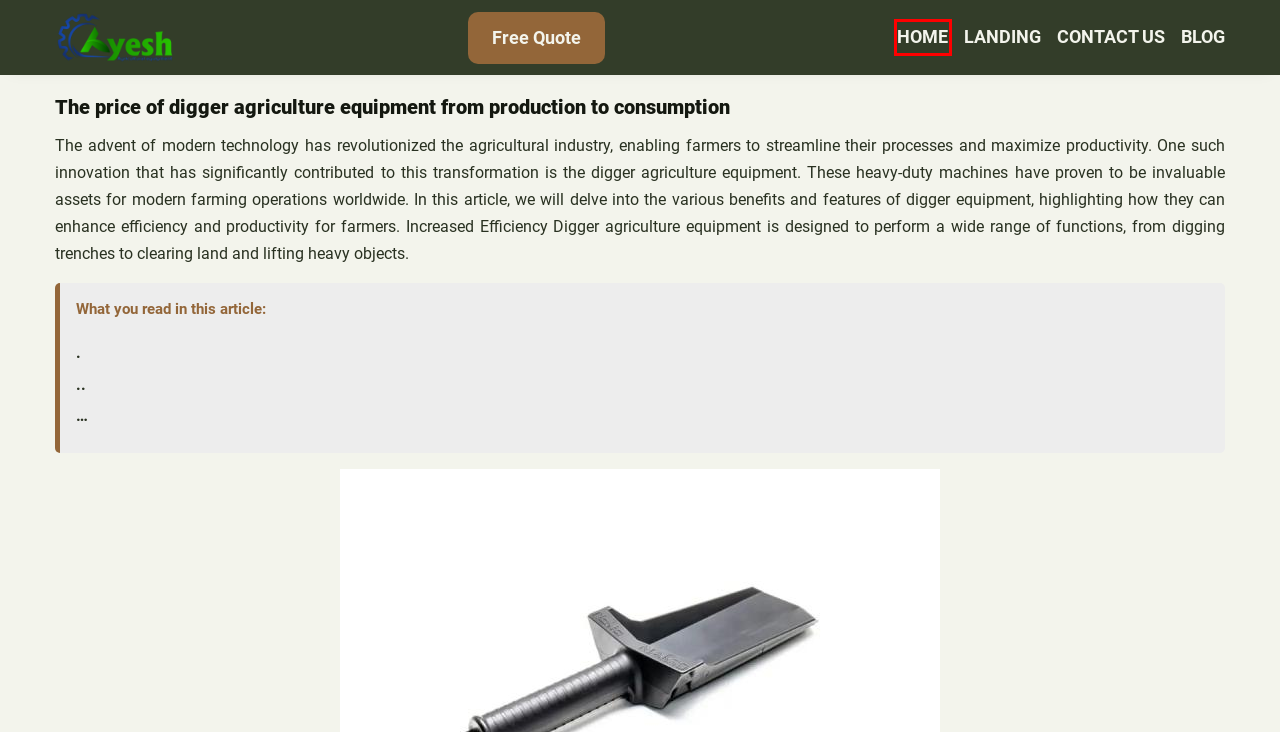You are given a webpage screenshot where a red bounding box highlights an element. Determine the most fitting webpage description for the new page that loads after clicking the element within the red bounding box. Here are the candidates:
A. Ayesh
B. Six digging tools purchase price + preparation method - Ayesh
C. Contact Us - Ayesh
D. Well digger tool purchase price + quality test - Ayesh
E. Introducing caterpillar agricultural tractor + the best purchase price - Ayesh
F. Digger tool for garden + purchase price, uses and properties - Ayesh
G. Best digger farm equipment + great purchase price - Ayesh
H. Landing - Ayesh

A